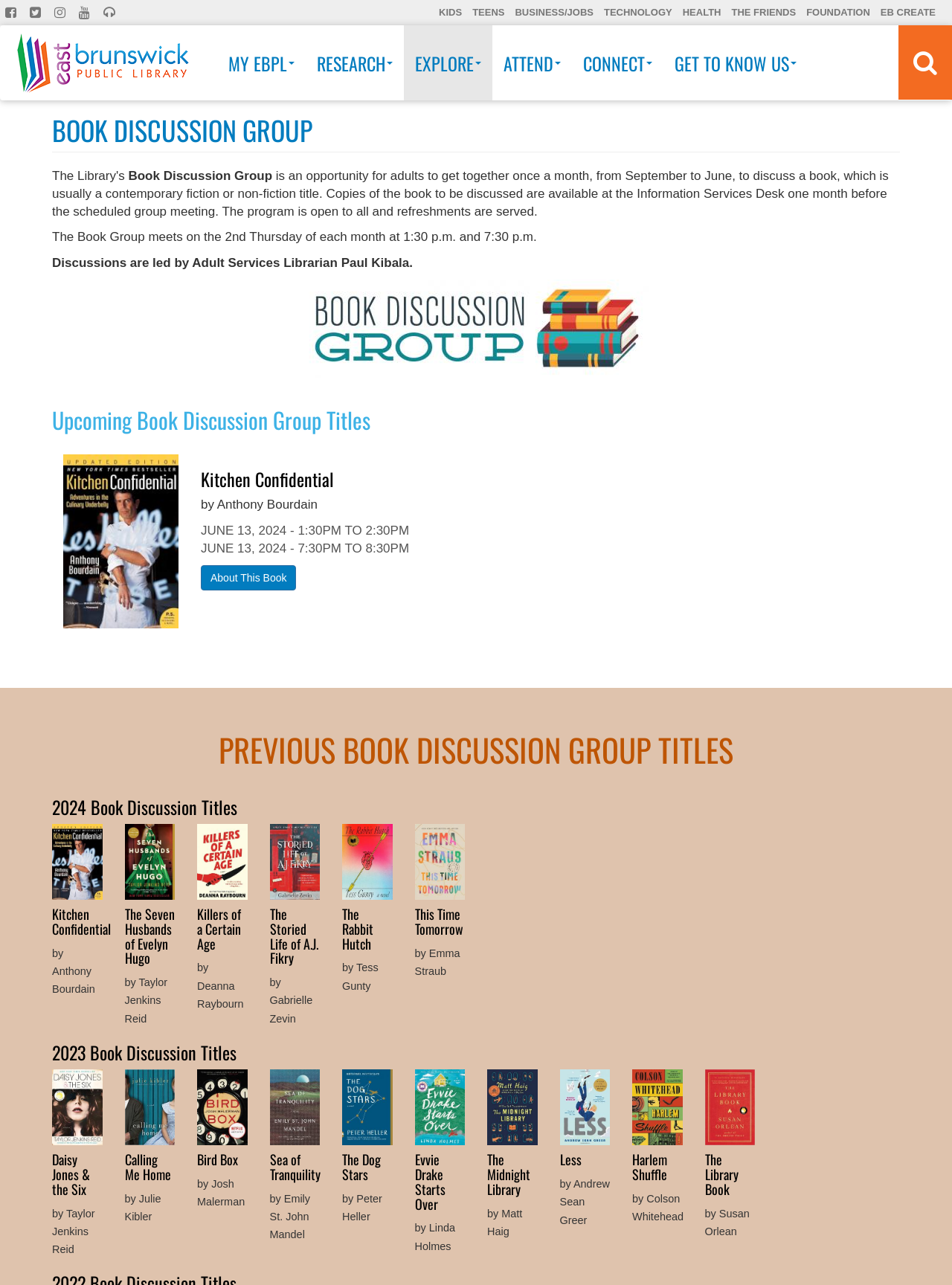Who leads the book discussions? Please answer the question using a single word or phrase based on the image.

Paul Kibala